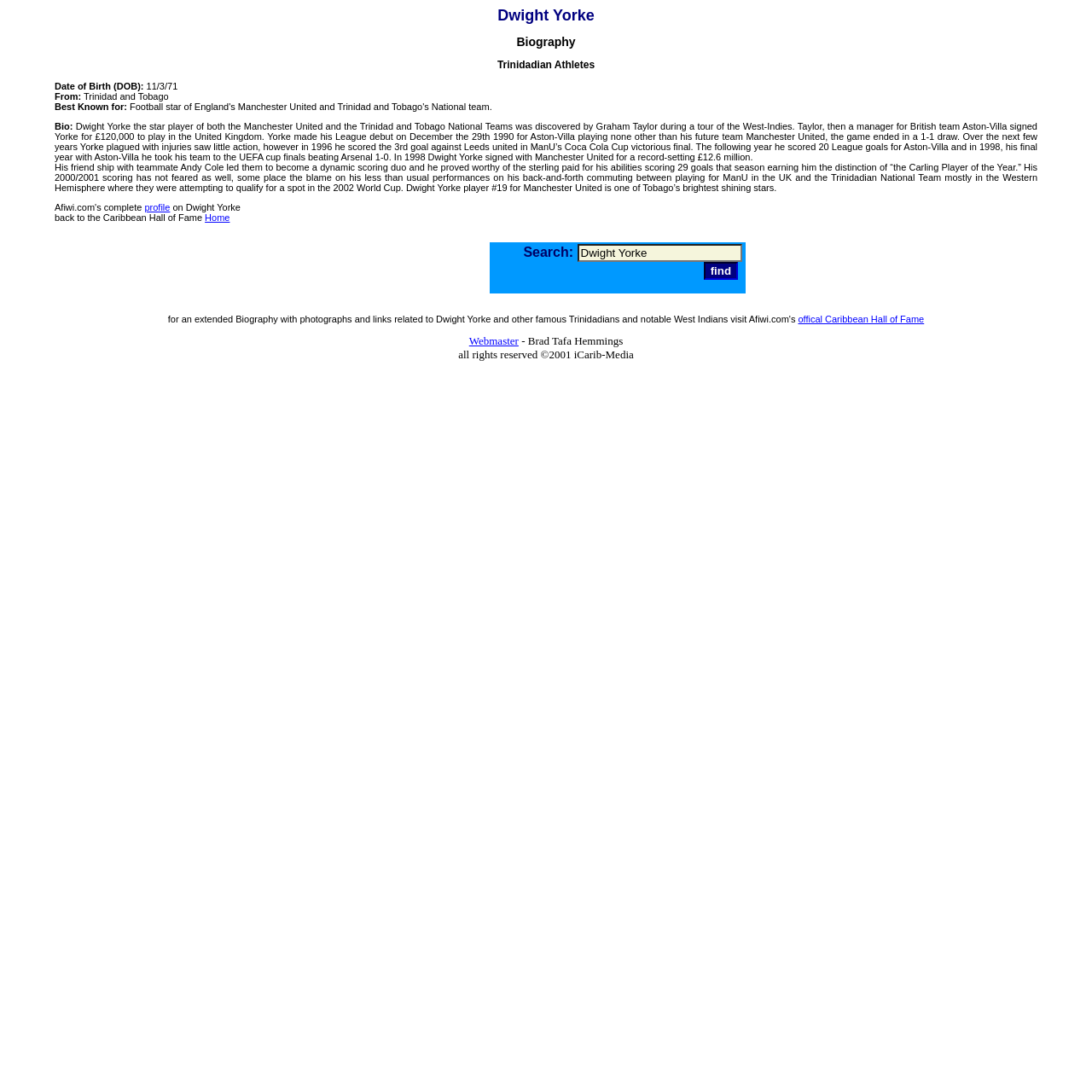Respond to the question below with a single word or phrase: What is the name of the manager who discovered Dwight Yorke?

Graham Taylor